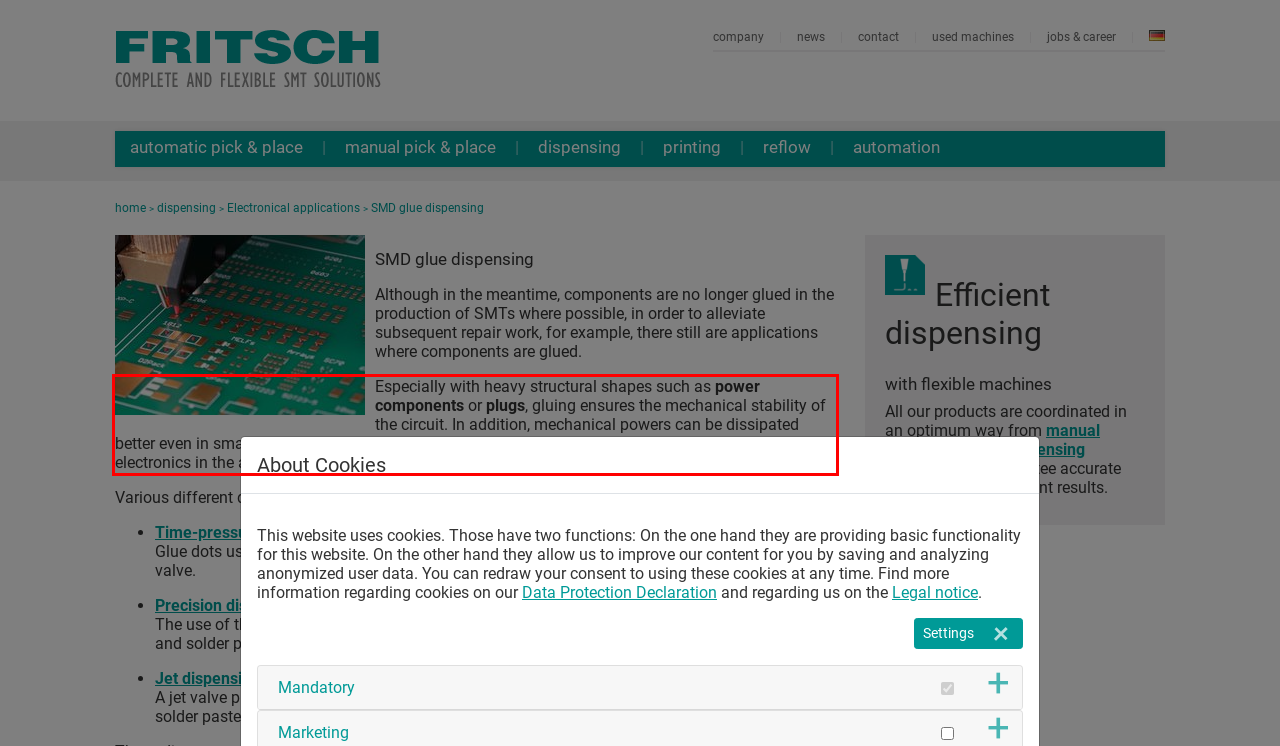You are given a screenshot with a red rectangle. Identify and extract the text within this red bounding box using OCR.

Especially with heavy structural shapes such as power components or plugs, gluing ensures the mechanical stability of the circuit. In addition, mechanical powers can be dissipated better even in smaller components, for example portable circuits in consumer electronics or control electronics in the automotive field.